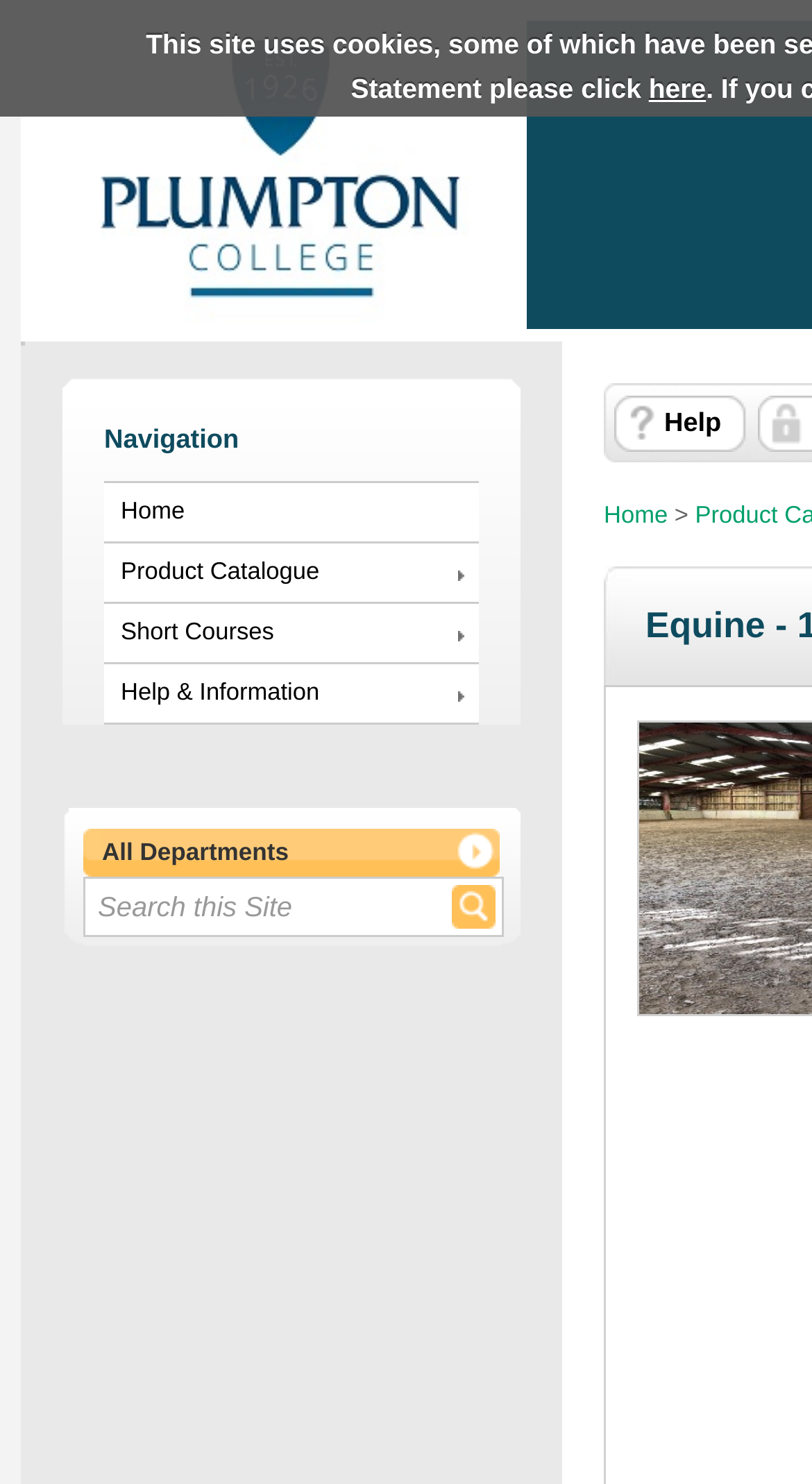Provide an in-depth caption for the elements present on the webpage.

The webpage is an online shop for Plumpton College, with a focus on equine-related products or services. At the top-left corner, there is a logo of Plumpton College, accompanied by a navigation menu with links to "Home", "Product Catalogue", "Short Courses", and "Help & Information". Below the navigation menu, there is a search facility with a text box and a search icon, allowing users to search the site.

On the top-right corner, there are two links: "Help" and "Home", separated by a small arrow symbol. Below these links, there is a link that says "here", which is likely a call-to-action or a link to a specific page.

The main content of the page appears to be related to a specific product or service, with a title that reads "Equine - 1 hour flatwork only - One horse only" and a description that mentions extra horses can be purchased separately for an additional £5.00 each.